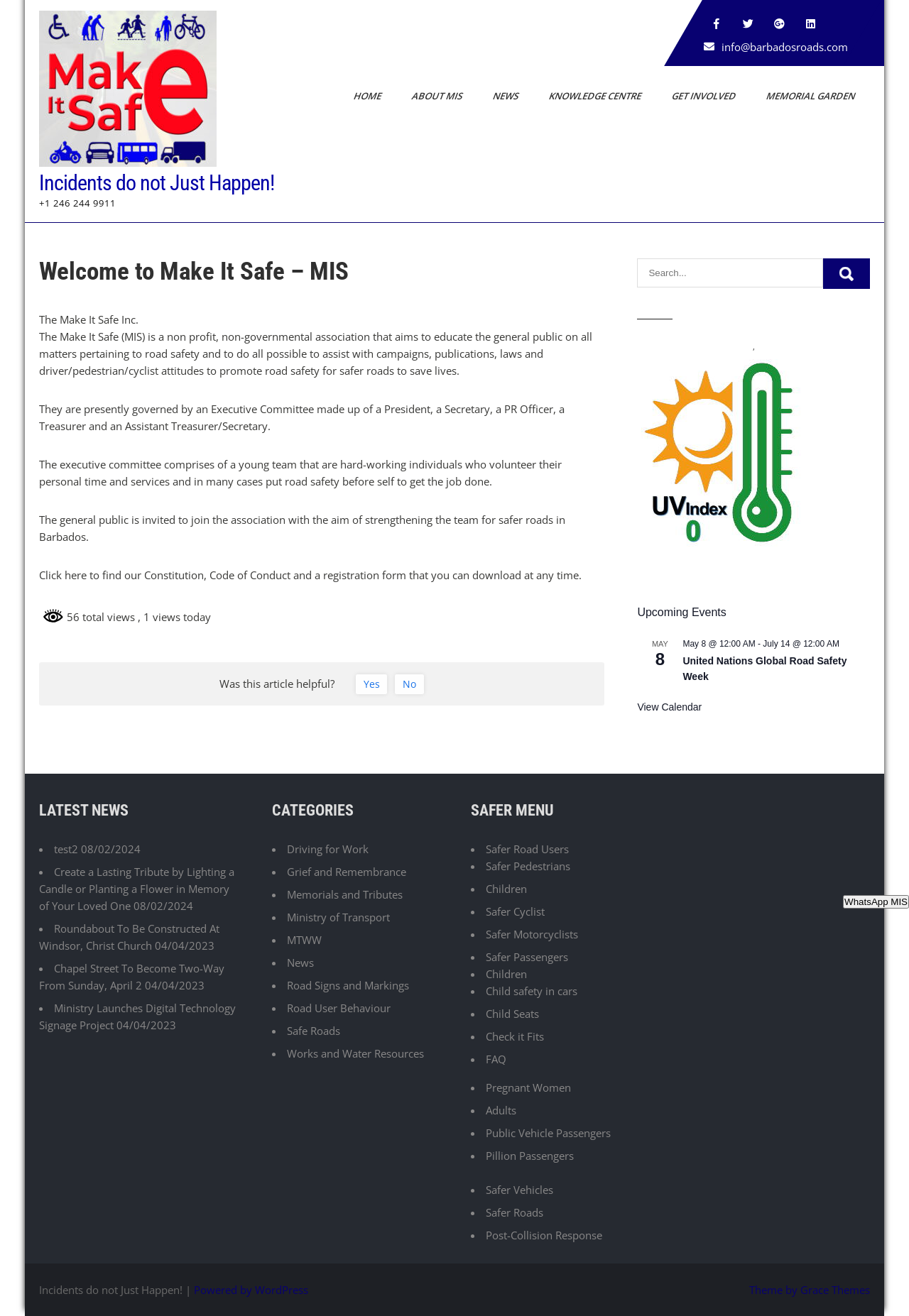Identify and provide the text of the main header on the webpage.

Incidents do not Just Happen!